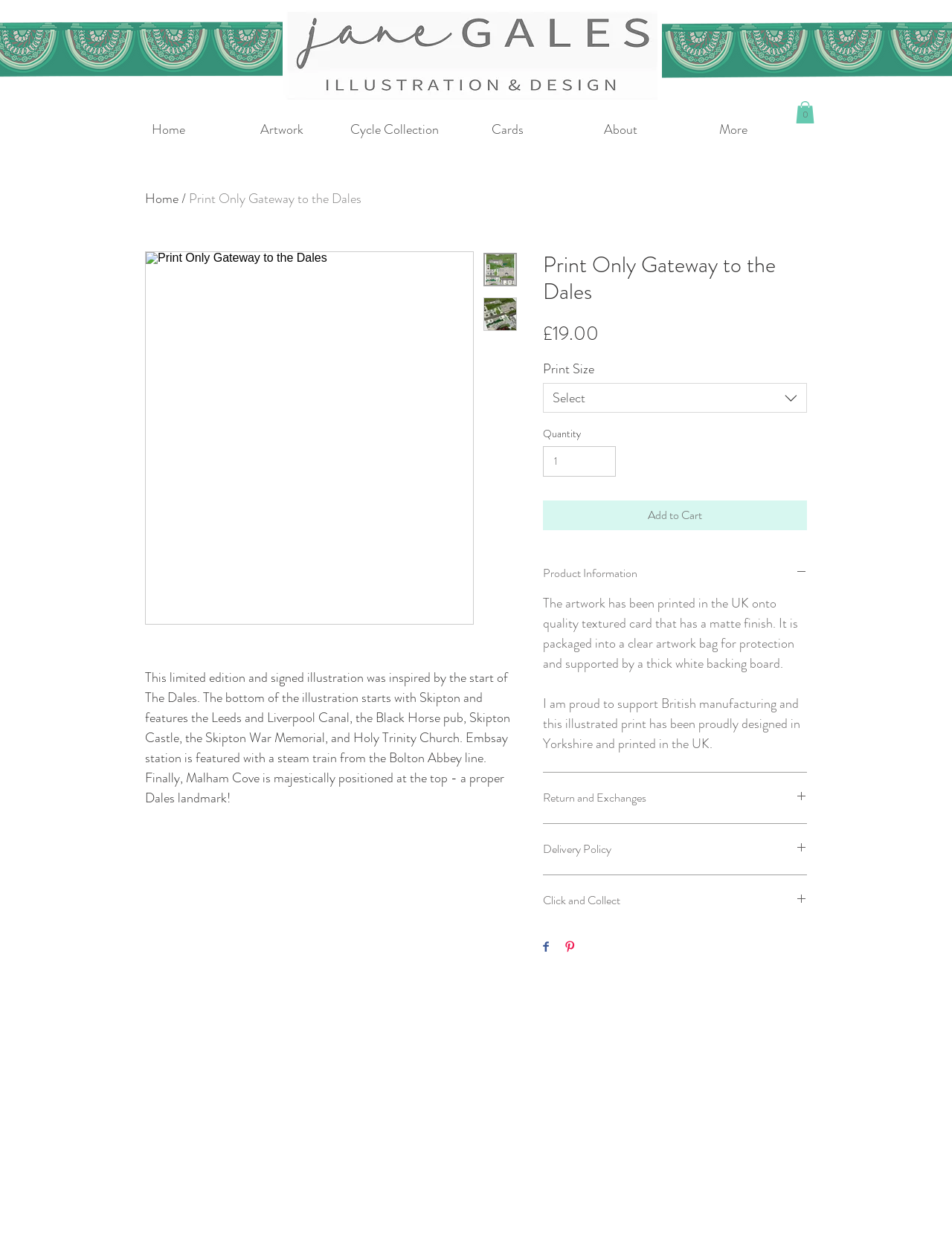Identify the main heading of the webpage and provide its text content.

Print Only Gateway to the Dales